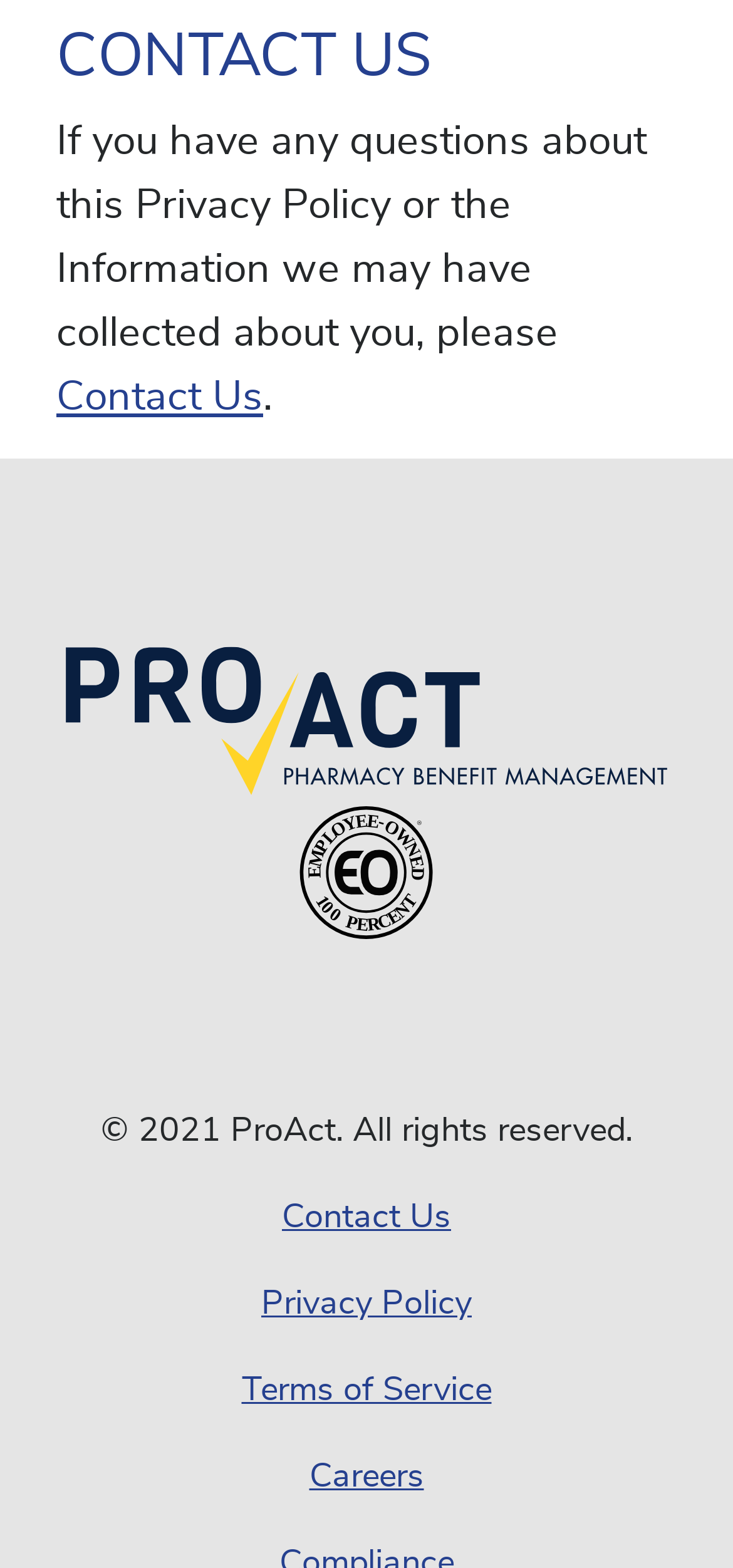Identify the bounding box coordinates for the UI element described as: "Contact Us". The coordinates should be provided as four floats between 0 and 1: [left, top, right, bottom].

[0.038, 0.749, 0.962, 0.804]